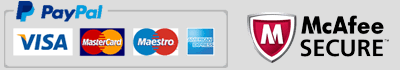Create an elaborate description of the image, covering every aspect.

This image displays a secure payment options banner, featuring recognizable logos that enhance trust for customers about online transactions. Prominently displayed are the PayPal logo alongside multiple credit card options, including Visa, MasterCard, Maestro, and Discover. Additionally, the McAfee Secure emblem signifies that the website is protected with McAfee's security measures, assuring users of safe online shopping experiences. This combination of payment and security logos is designed to encourage users to feel confident while making transactions on the site.